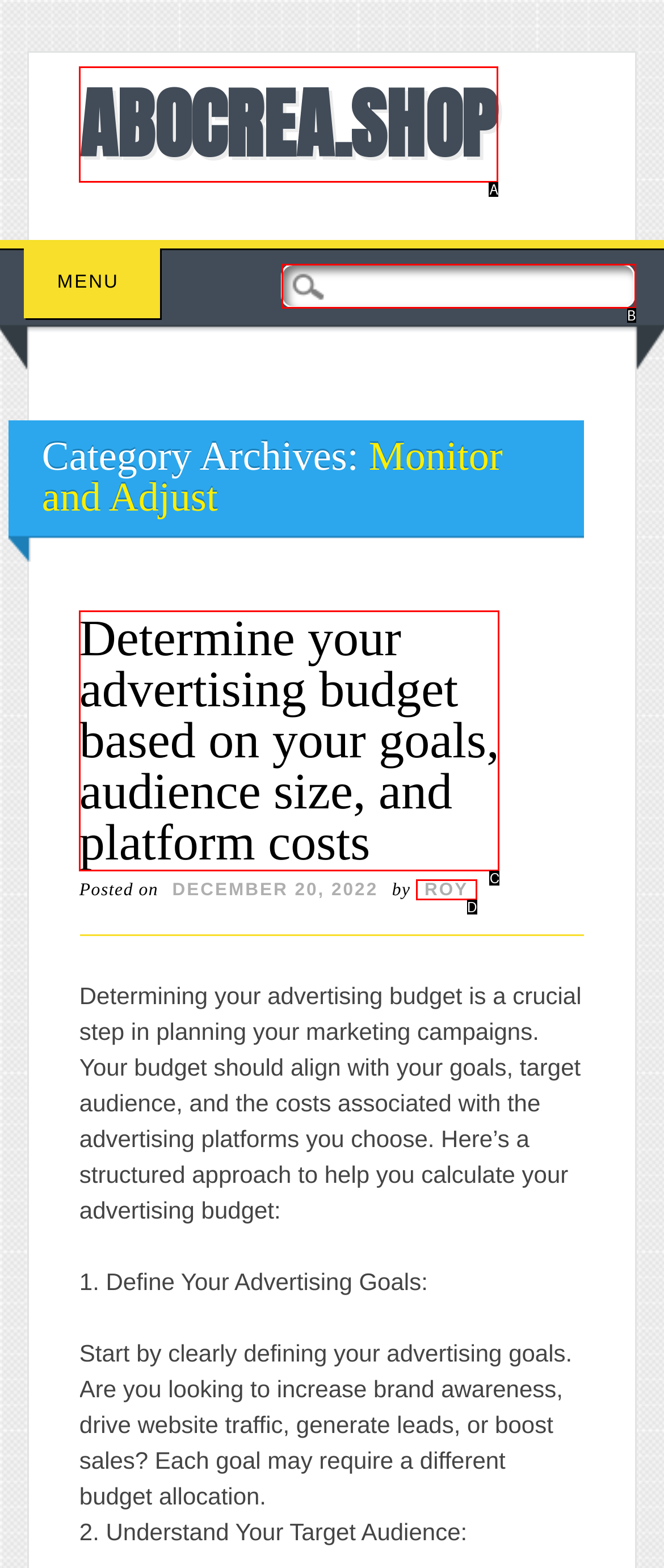From the provided options, which letter corresponds to the element described as: roy
Answer with the letter only.

D